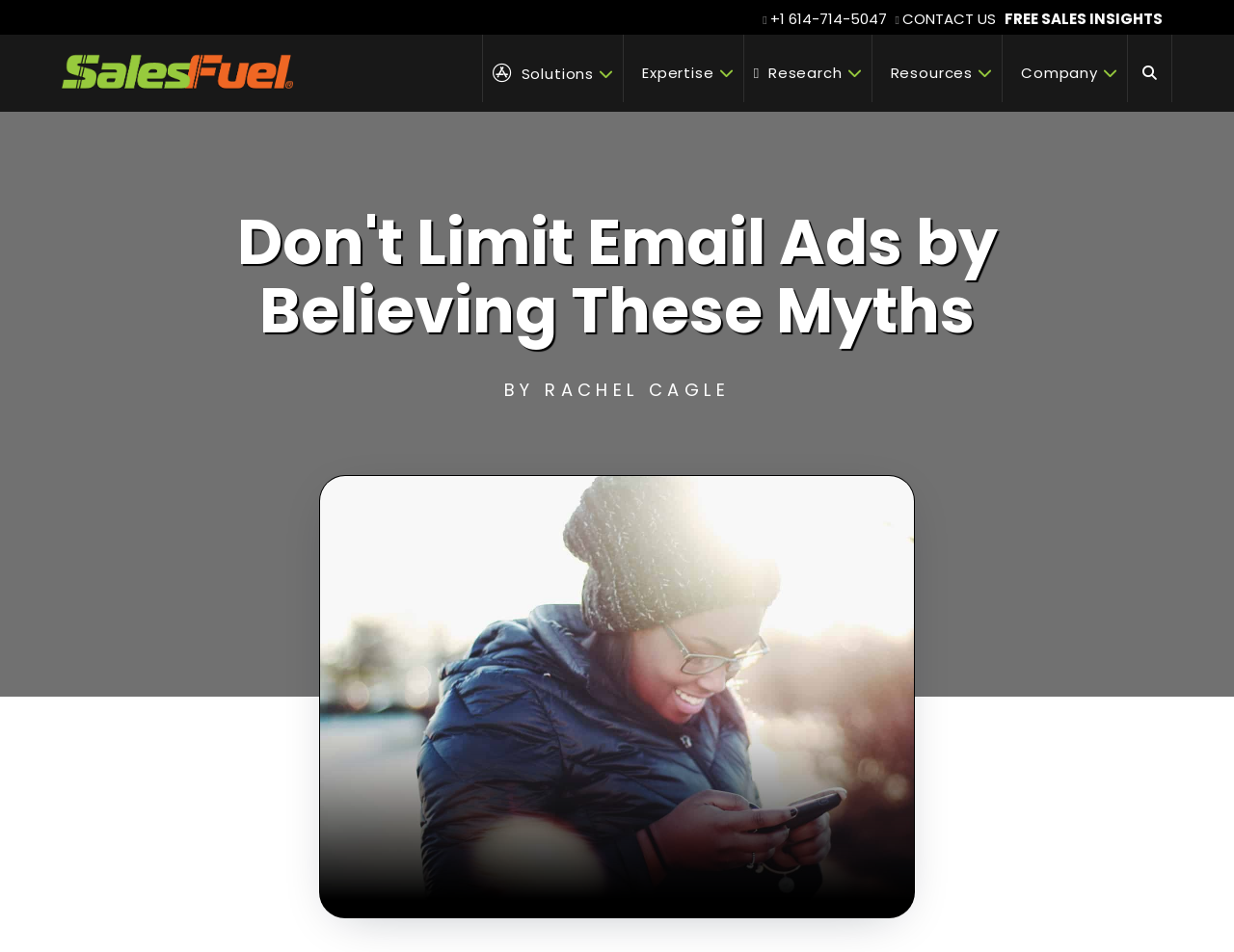Locate the UI element that matches the description Insurance in the webpage screenshot. Return the bounding box coordinates in the format (top-left x, top-left y, bottom-right x, bottom-right y), with values ranging from 0 to 1.

None